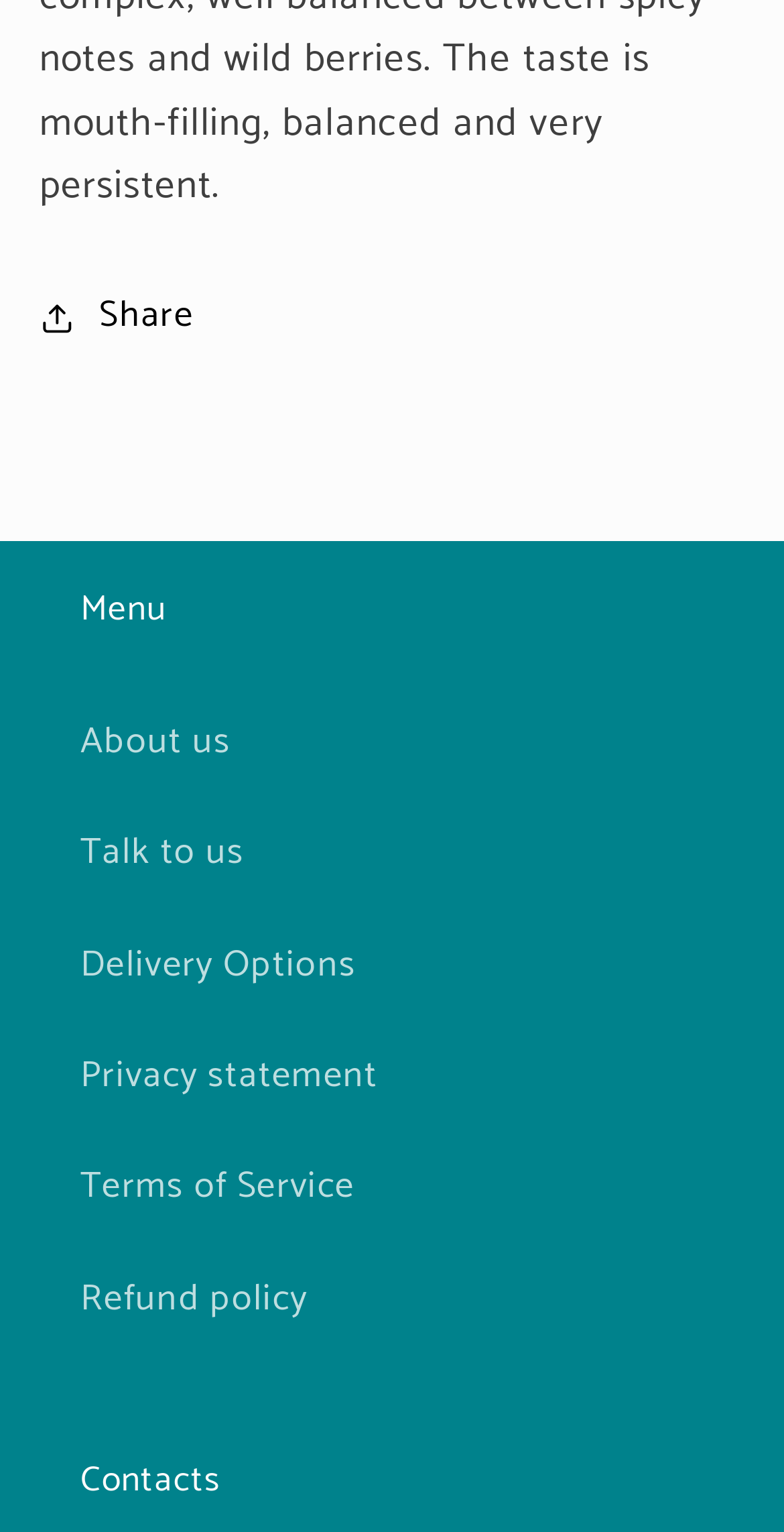What is the position of the 'Menu' heading?
Using the image provided, answer with just one word or phrase.

Above the links